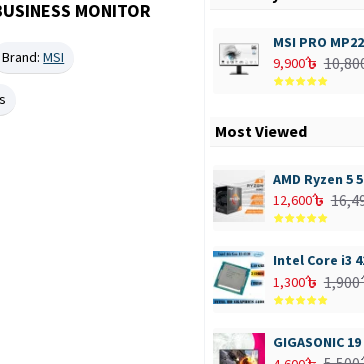What is the purpose of the monitor's design?
Based on the screenshot, answer the question with a single word or phrase.

For business users